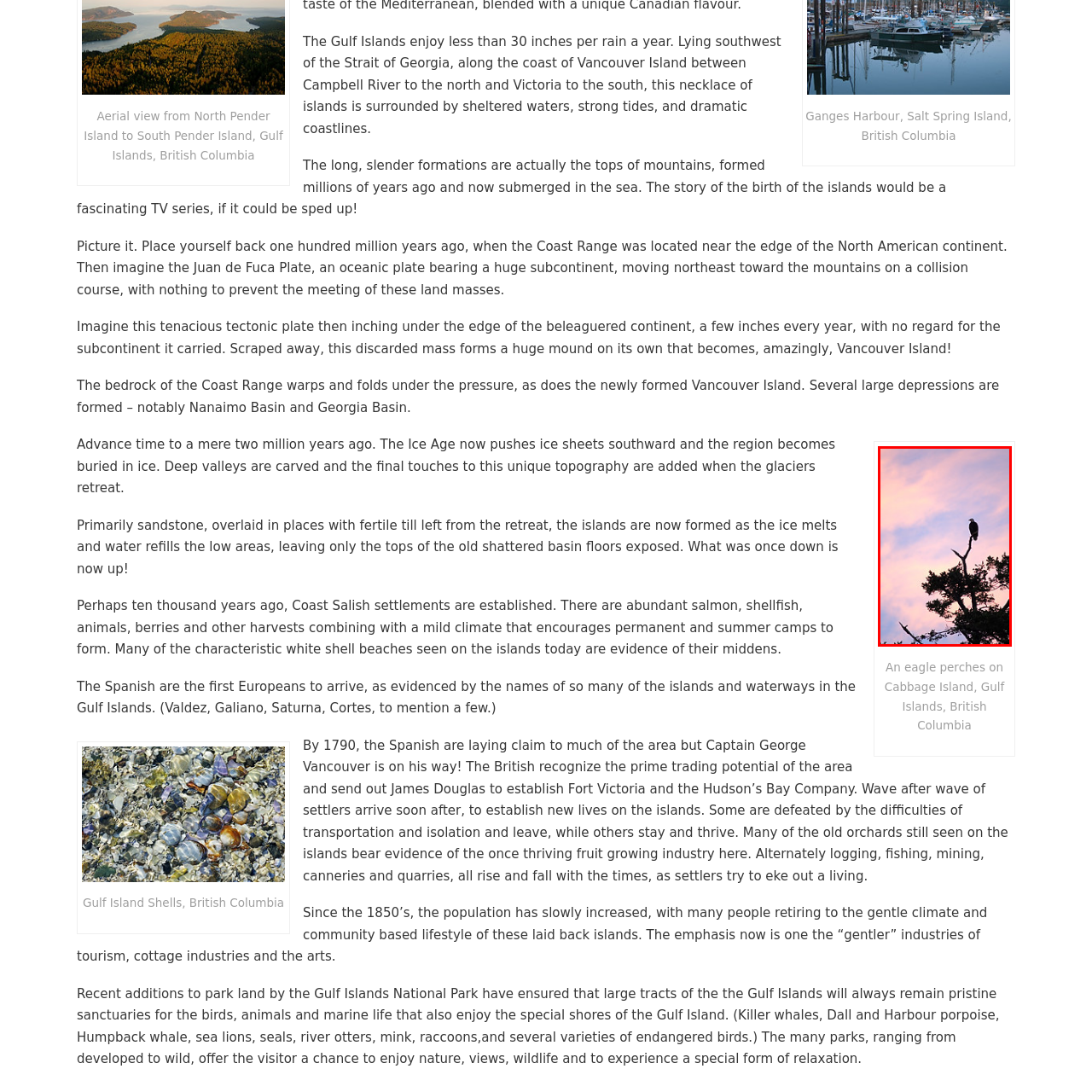Write a thorough description of the contents of the image marked by the red outline.

In the picturesque Gulf Islands of British Columbia, an eagle perches majestically on a branch, silhouetted against a vibrant sky painted with shades of pink and blue during twilight. This serene moment captures the essence of the islands, known for their breathtaking landscapes and rich wildlife. The eagle, a symbol of strength and freedom, overlooks the tranquil waters that surround the islands, which are characterized by dramatic coastlines and abundant natural beauty. The Gulf Islands, with their mild climate and diverse ecosystems, provide a perfect habitat for various marine and terrestrial life, making it a cherished sanctuary for both wildlife and nature enthusiasts.